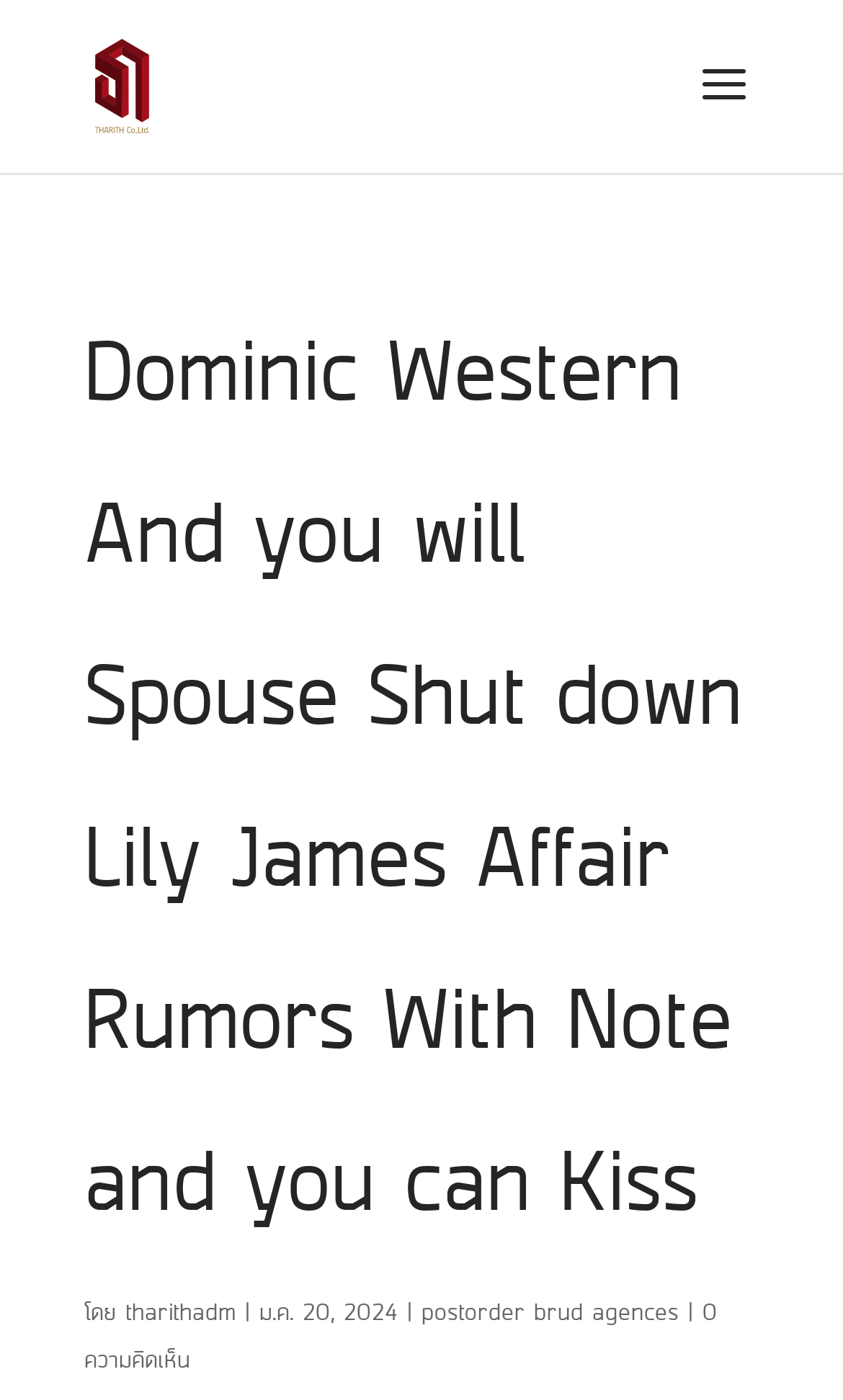Please find the bounding box coordinates in the format (top-left x, top-left y, bottom-right x, bottom-right y) for the given element description. Ensure the coordinates are floating point numbers between 0 and 1. Description: tharithadm

[0.149, 0.926, 0.279, 0.951]